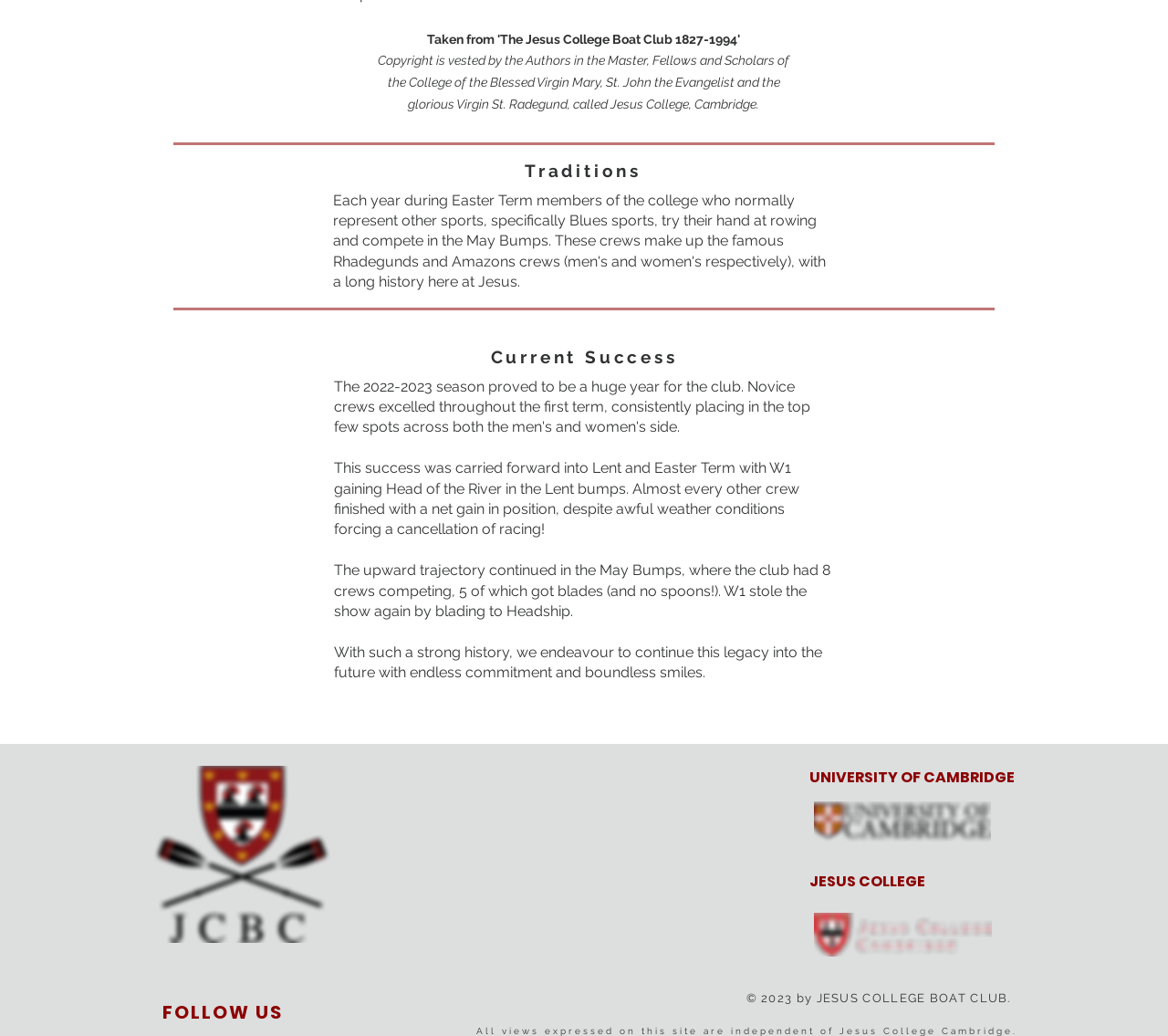Carefully examine the image and provide an in-depth answer to the question: What is the name of the boat club?

I found the answer by examining the image element with the text 'Jesus-College-Boat-Club-Logo.png' at coordinates [0.131, 0.739, 0.283, 0.91], which implies that the webpage is associated with the Jesus College Boat Club.